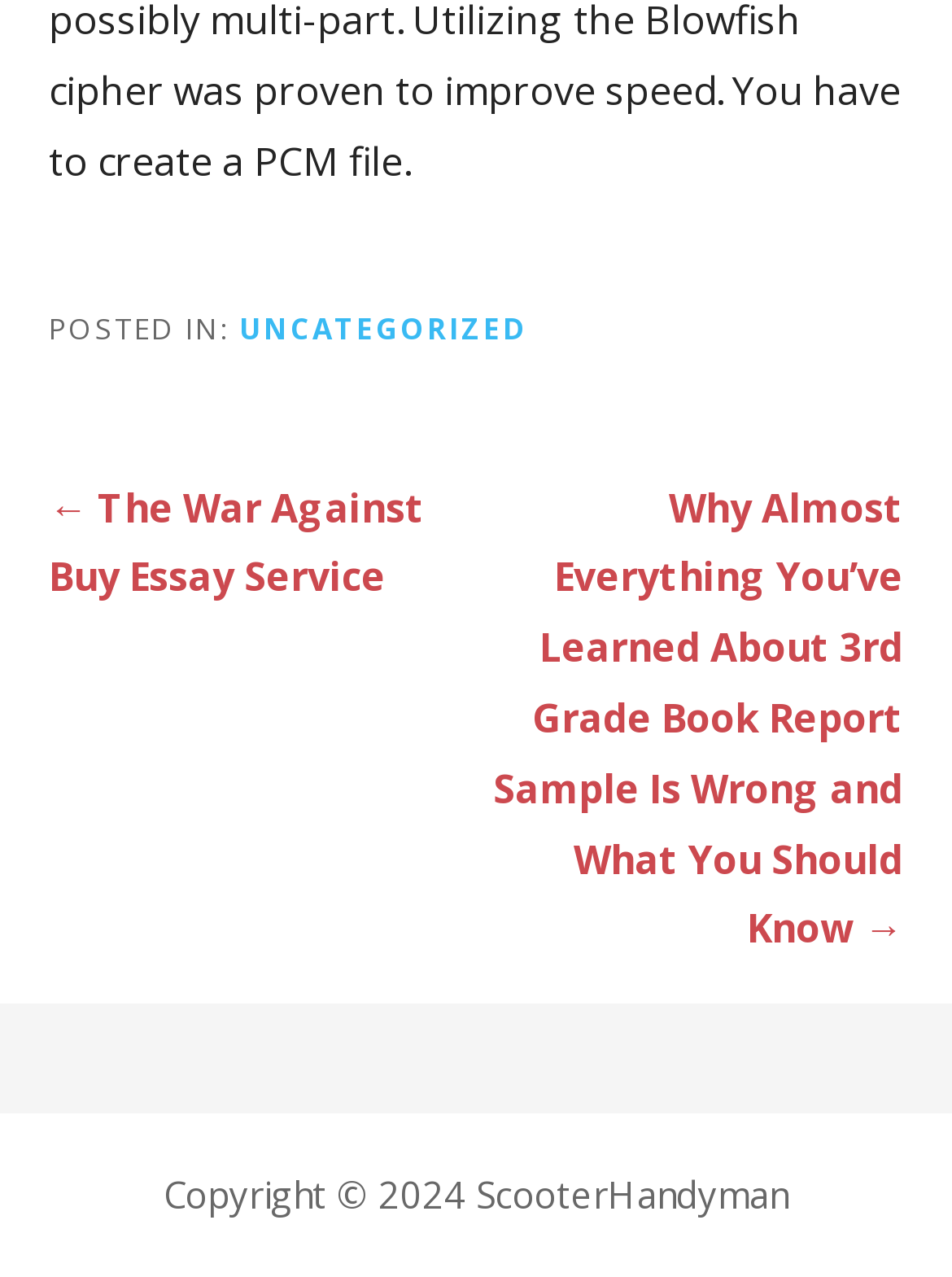Identify and provide the bounding box coordinates of the UI element described: "Uncategorized". The coordinates should be formatted as [left, top, right, bottom], with each number being a float between 0 and 1.

[0.251, 0.242, 0.554, 0.272]